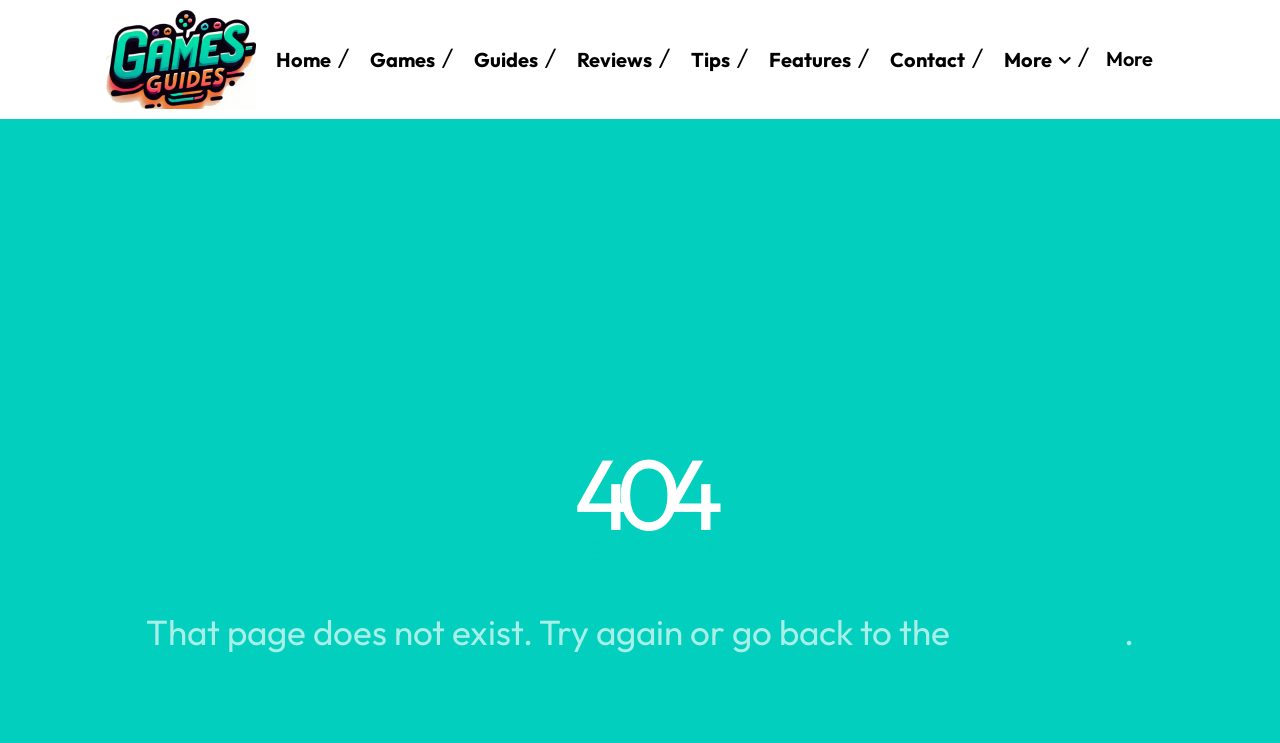Indicate the bounding box coordinates of the element that must be clicked to execute the instruction: "click on guides". The coordinates should be given as four float numbers between 0 and 1, i.e., [left, top, right, bottom].

[0.561, 0.676, 0.97, 0.76]